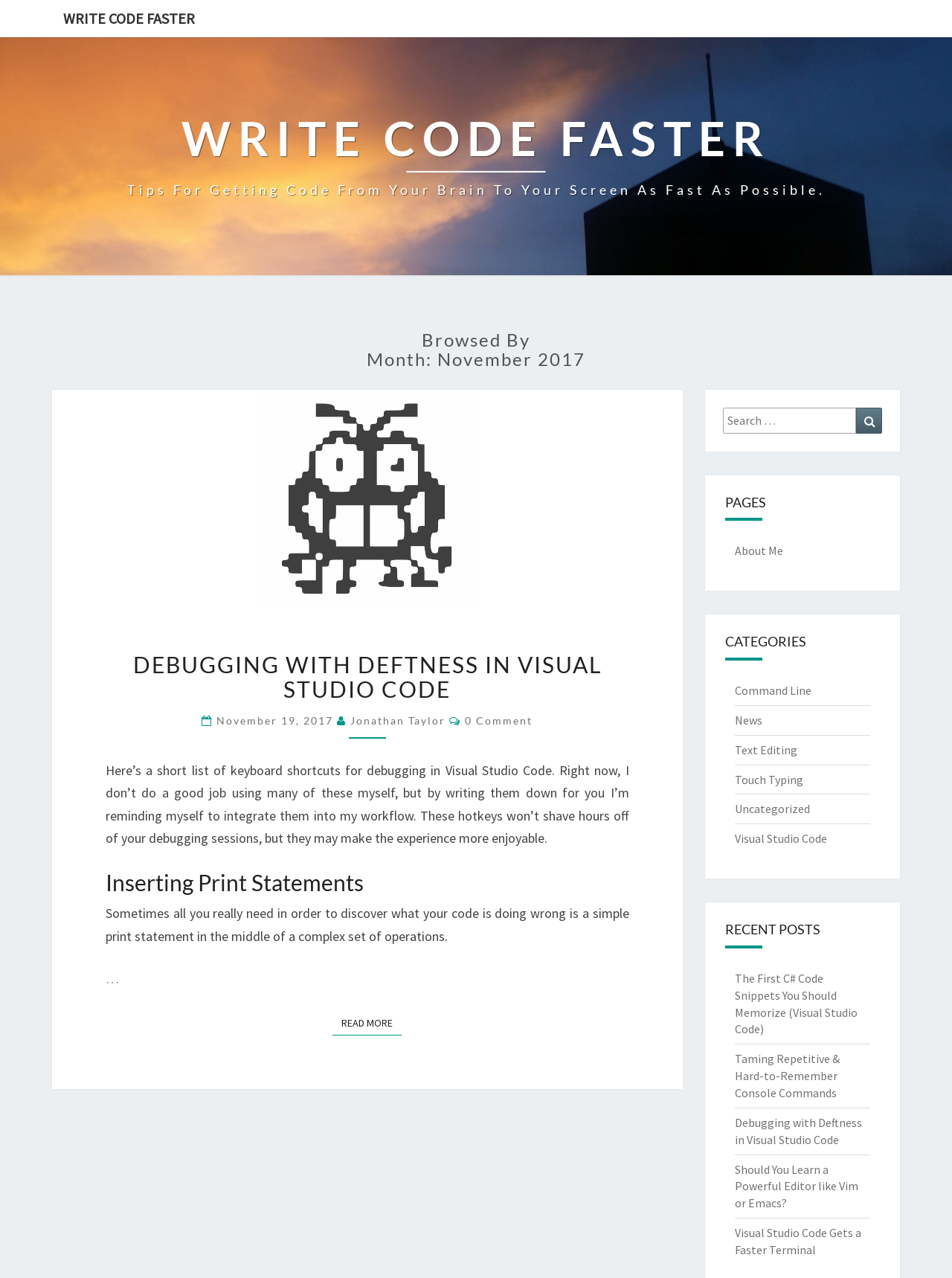What is the title of the article?
From the screenshot, supply a one-word or short-phrase answer.

DEBUGGING WITH DEFTNESS IN VISUAL STUDIO CODE